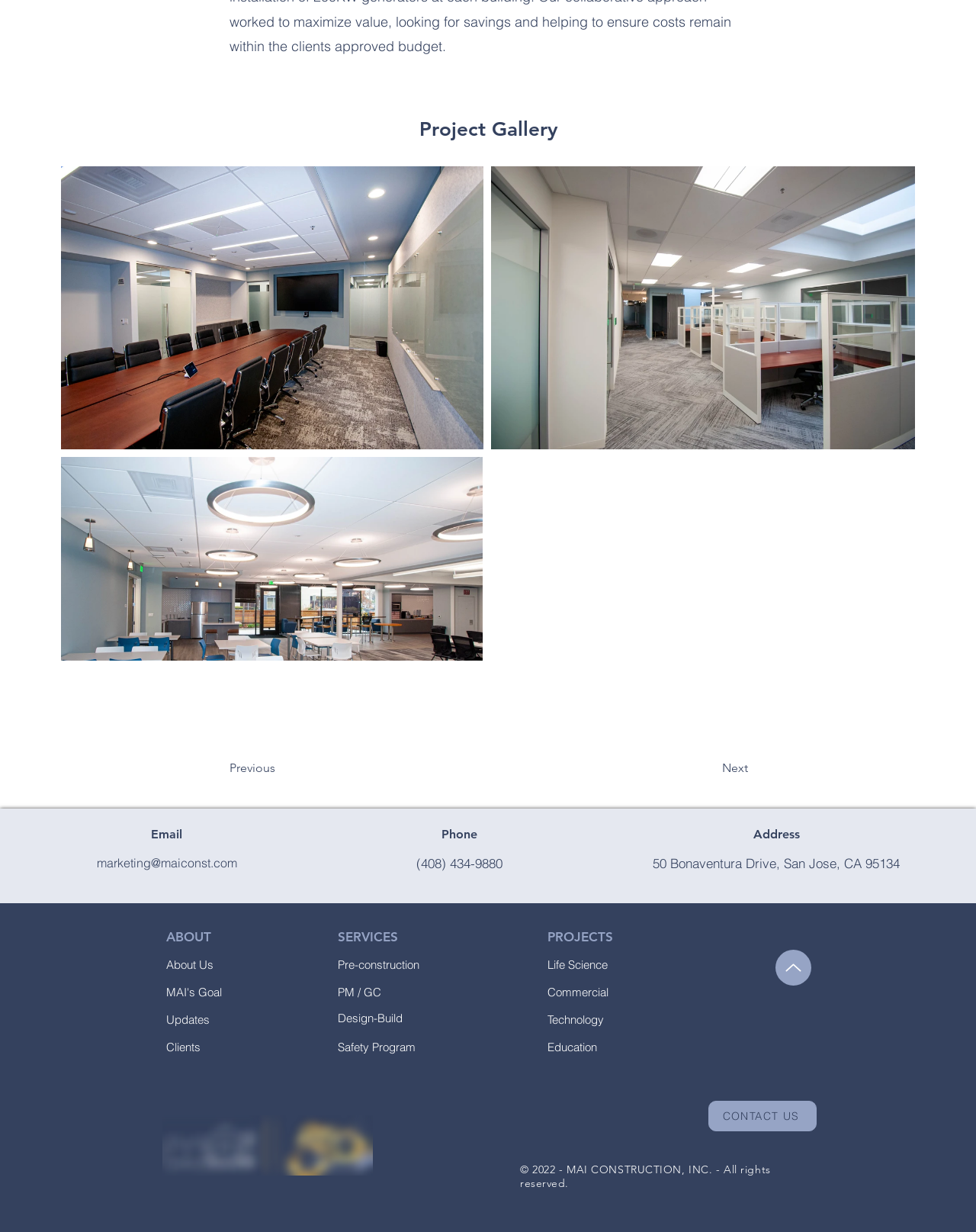Find the bounding box coordinates for the area you need to click to carry out the instruction: "Follow on Facebook". The coordinates should be four float numbers between 0 and 1, indicated as [left, top, right, bottom].

None